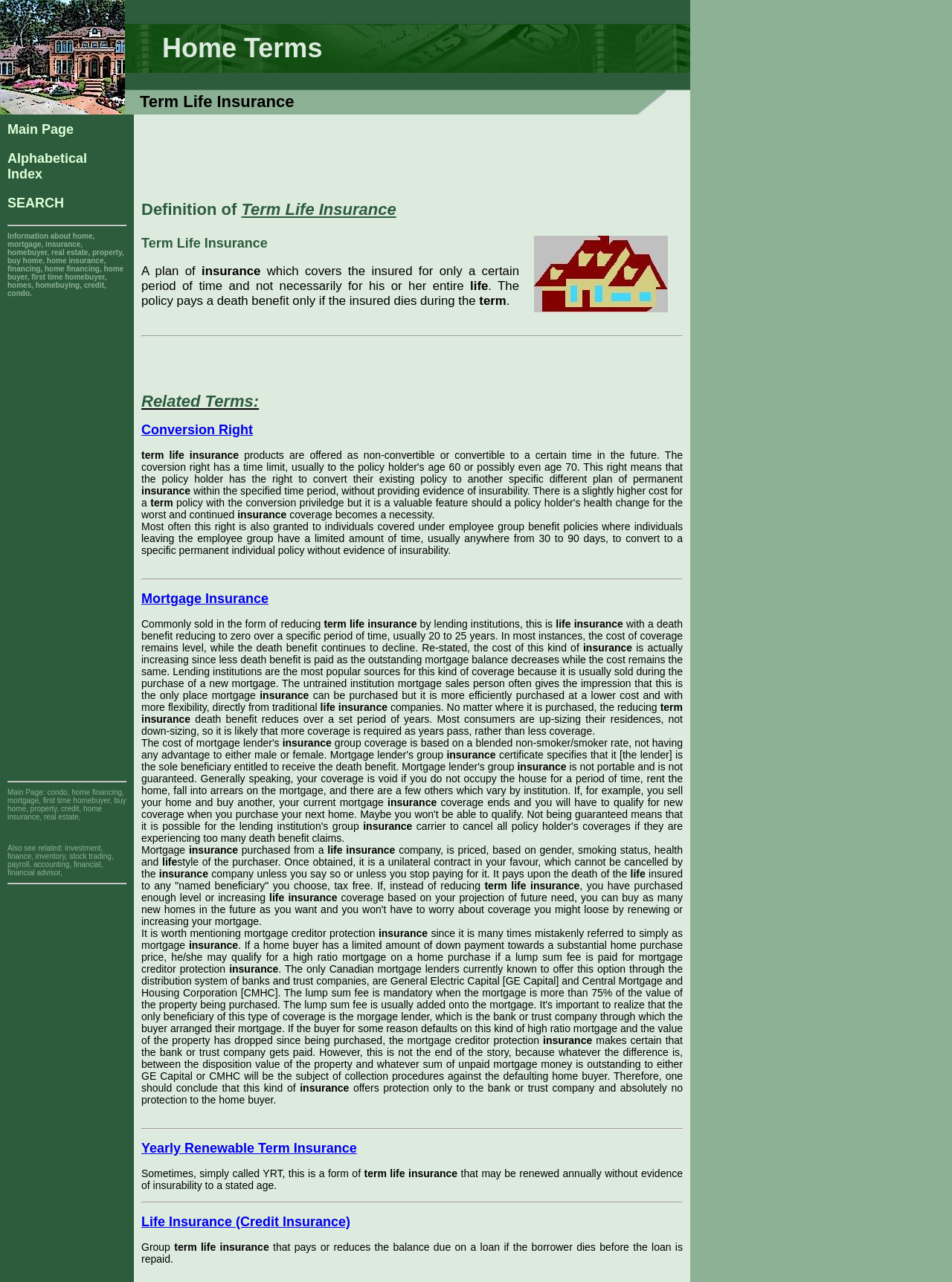Please identify the webpage's heading and generate its text content.

Definition of Term Life Insurance